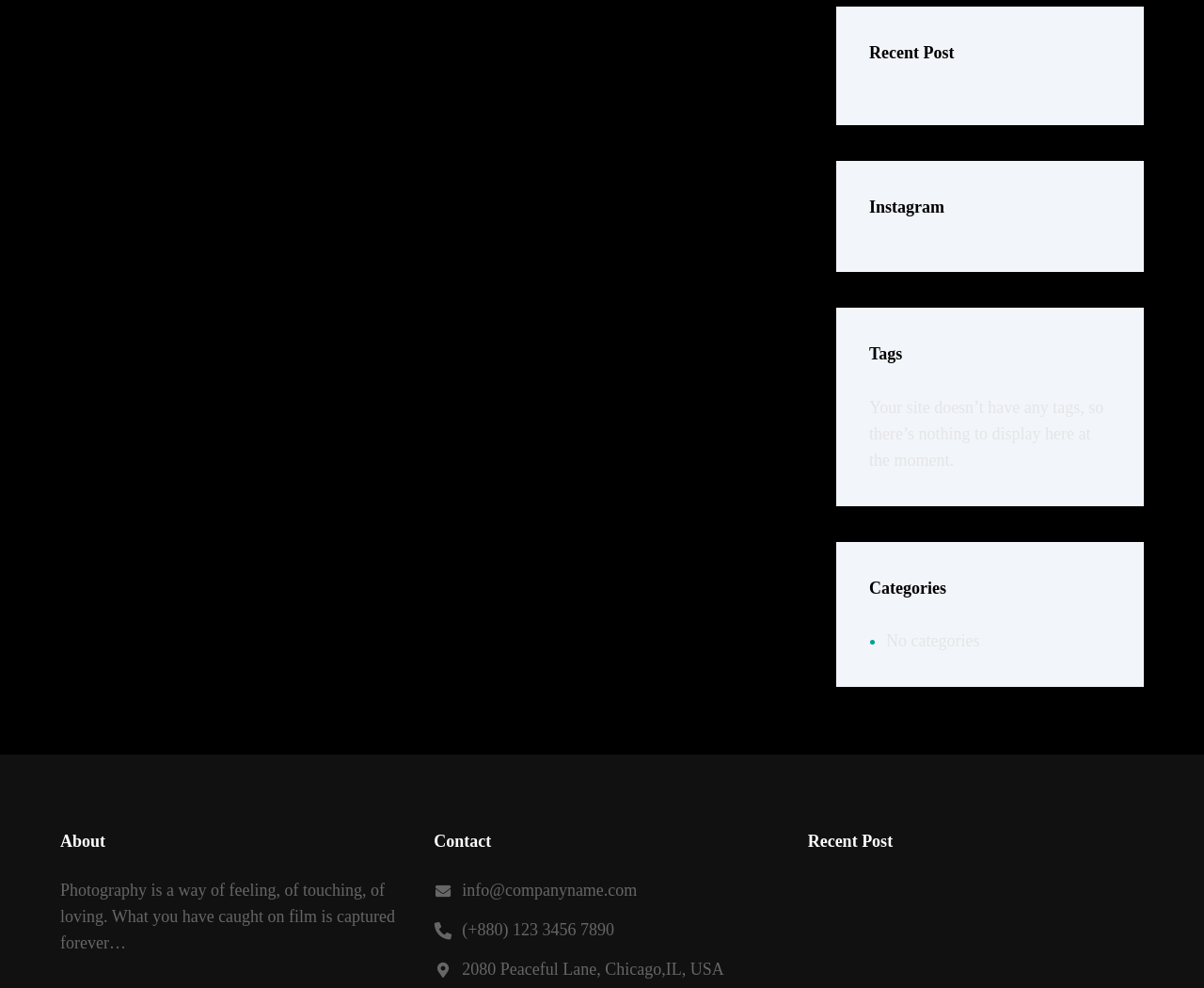How many tags are on this website?
Kindly offer a detailed explanation using the data available in the image.

I read the text under the 'Tags' section, which says 'Your site doesn’t have any tags, so there’s nothing to display here at the moment.', indicating that there are no tags on this website.